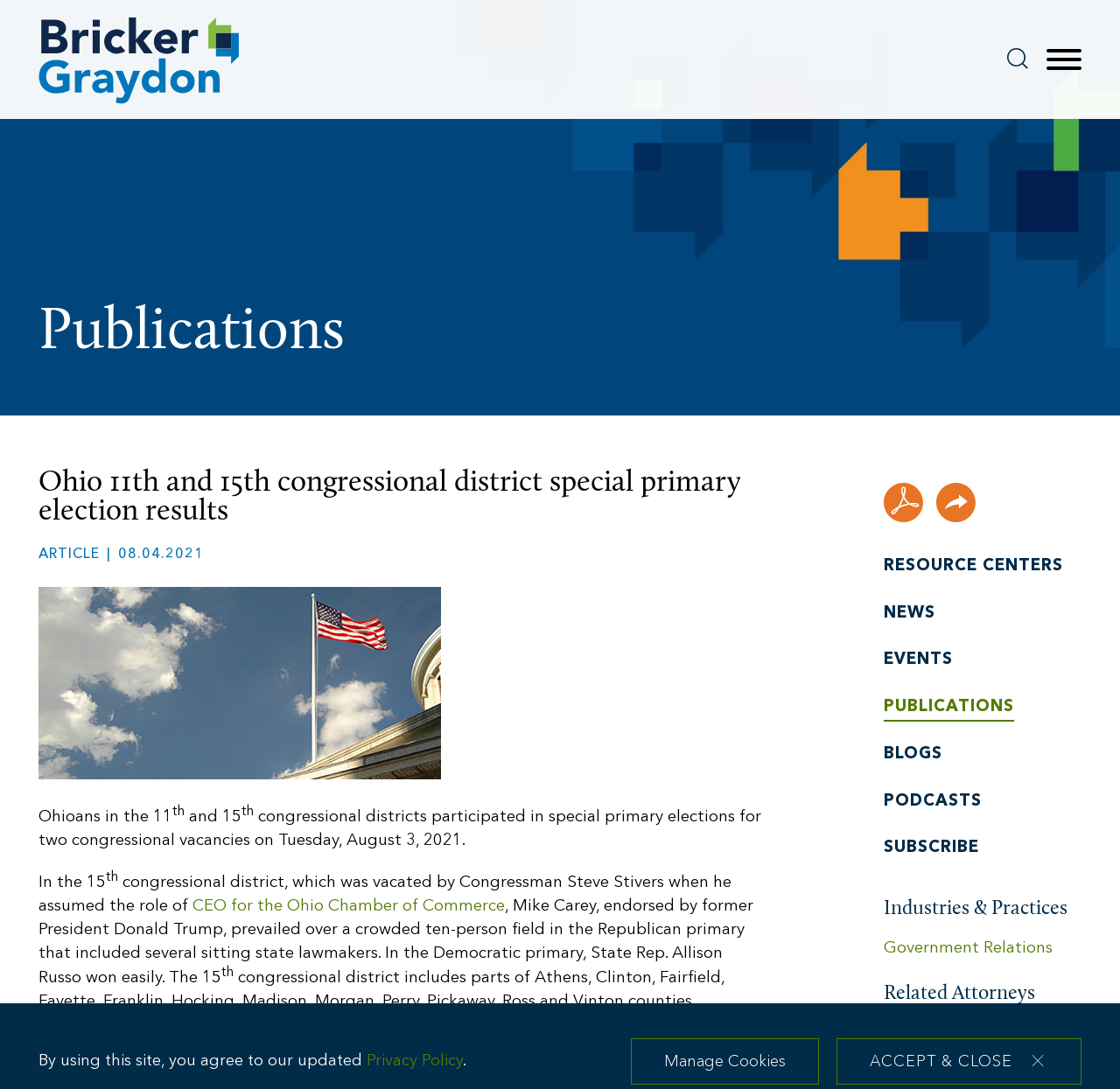Answer the following query with a single word or phrase:
What counties are part of the 15th congressional district?

Athens, Clinton, Fairfield, Fayette, Franklin, Hocking, Madison, Morgan, Perry, Pickaway, Ross and Vinton